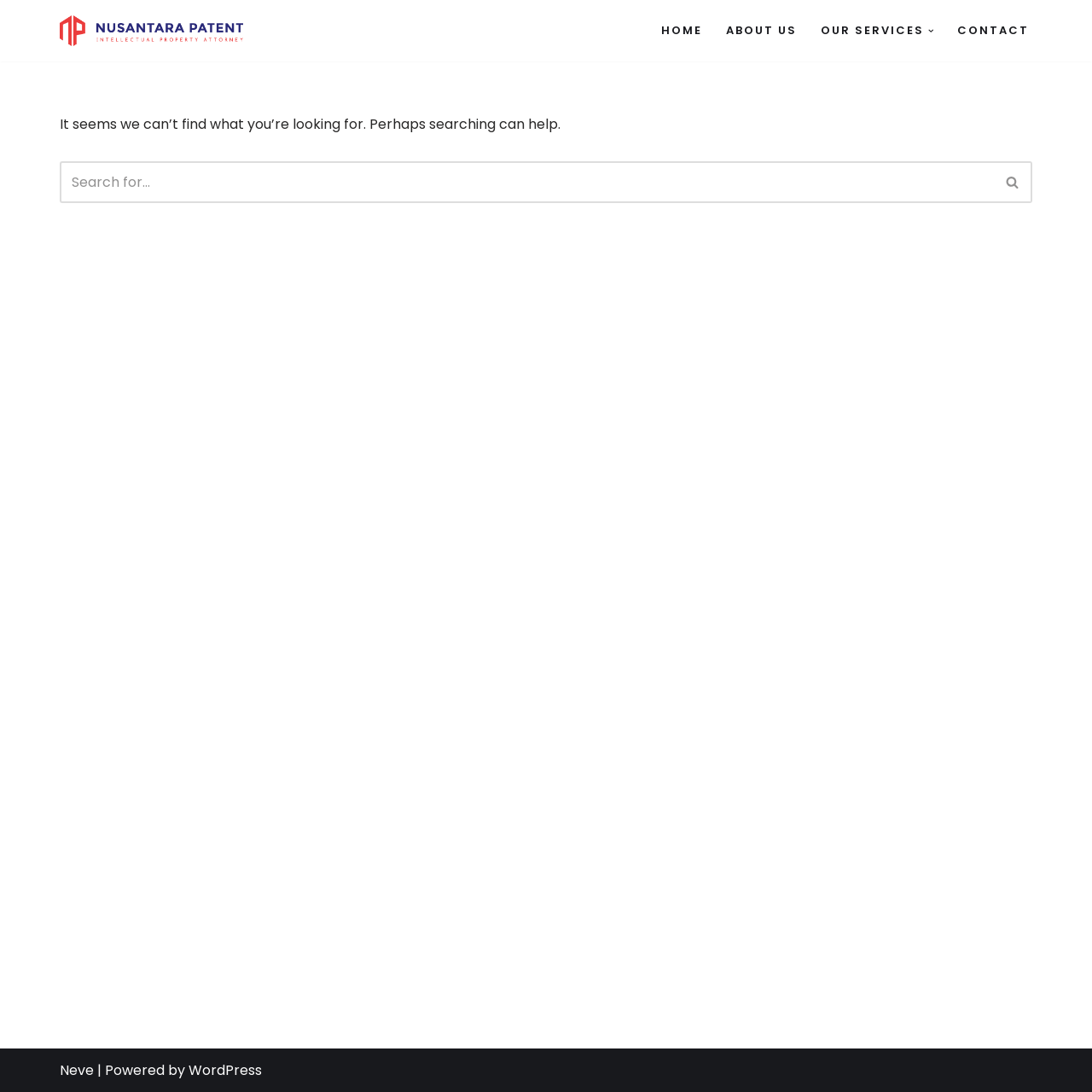What is the website powered by?
Refer to the image and respond with a one-word or short-phrase answer.

WordPress